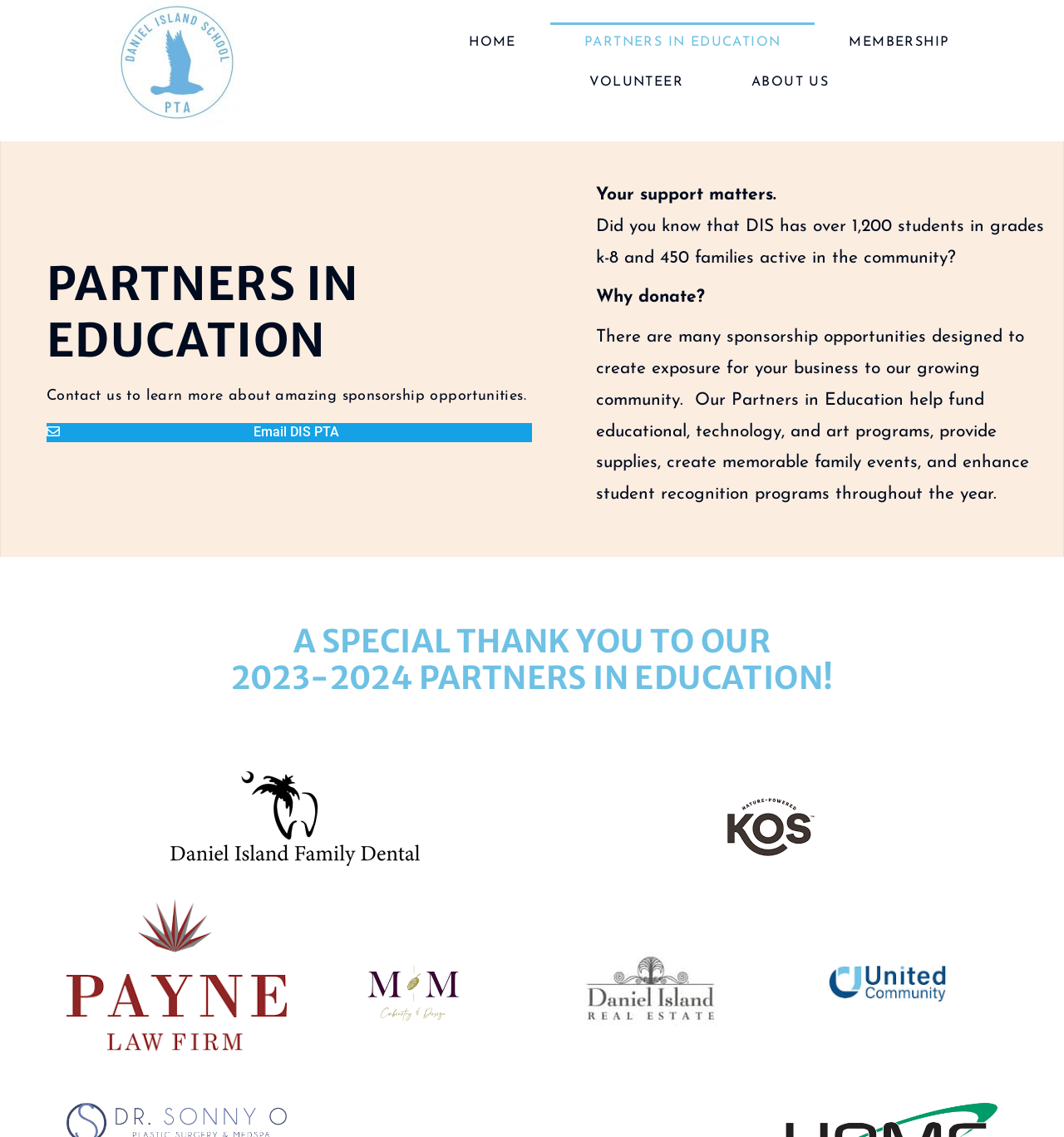Find the UI element described as: "Membership" and predict its bounding box coordinates. Ensure the coordinates are four float numbers between 0 and 1, [left, top, right, bottom].

[0.766, 0.02, 0.924, 0.055]